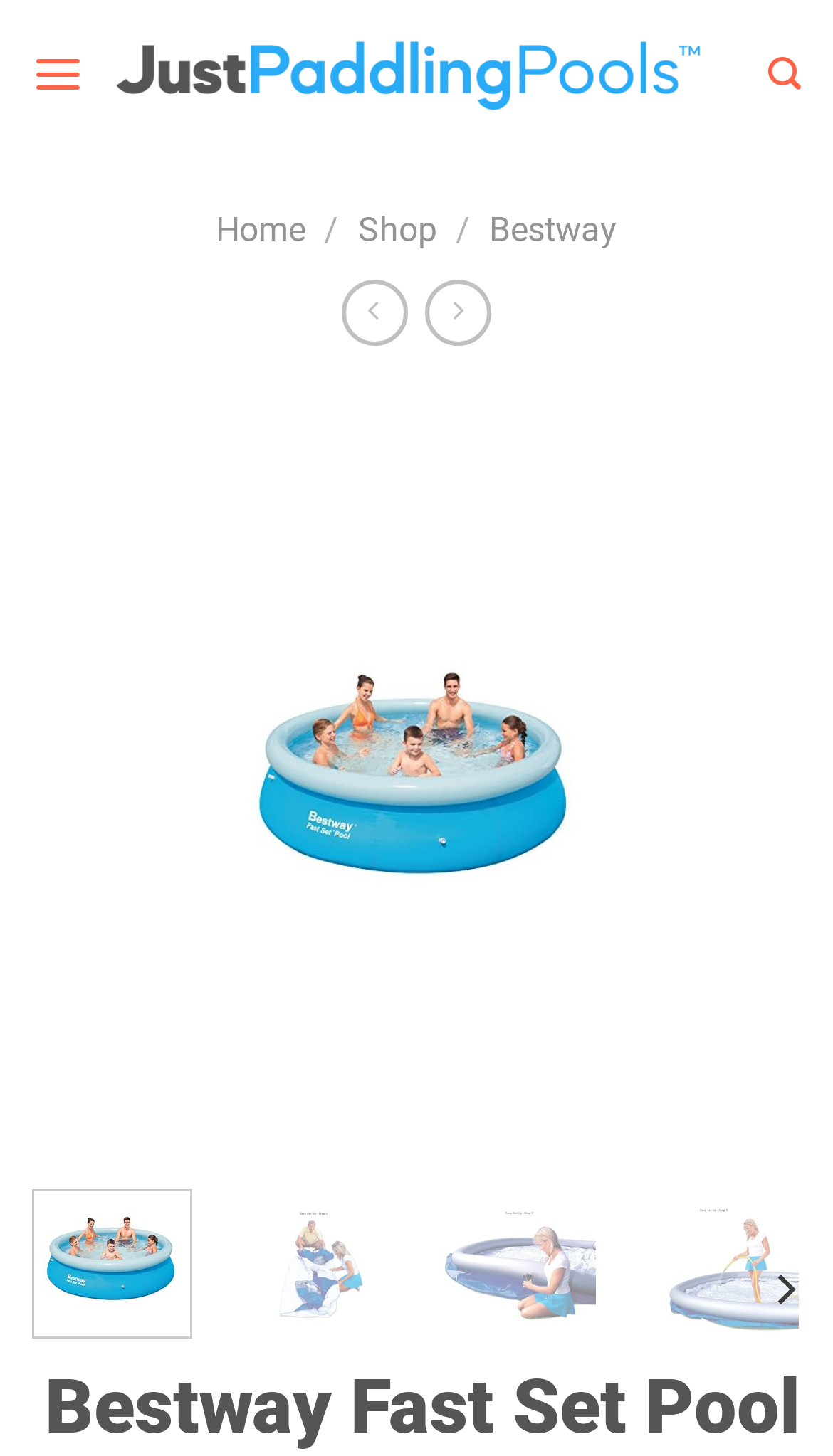What is the purpose of the 'Previous' and 'Next' buttons?
Please provide a single word or phrase as your answer based on the image.

To navigate between products